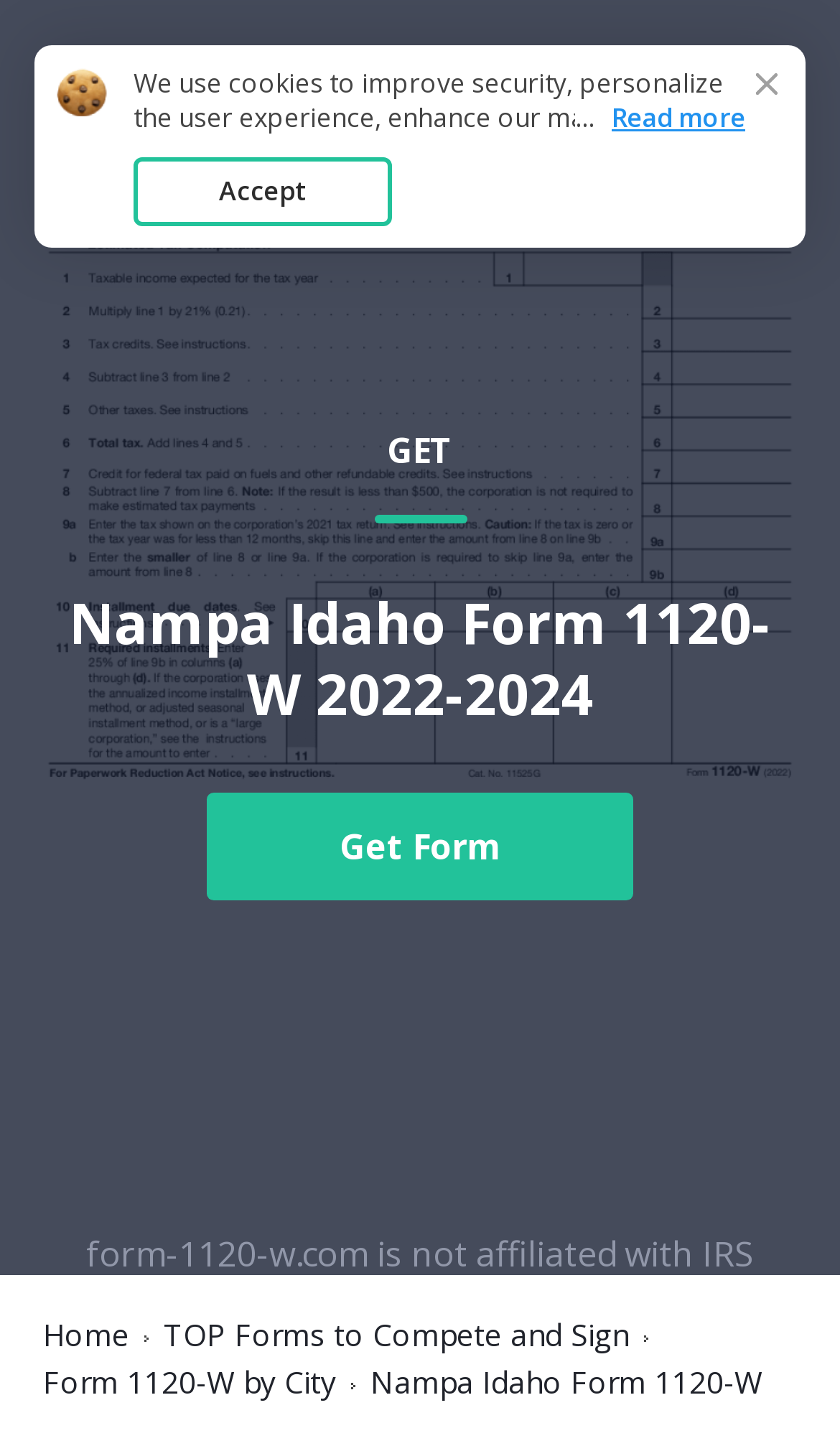Answer succinctly with a single word or phrase:
How many links are present in the top section of the webpage?

Three